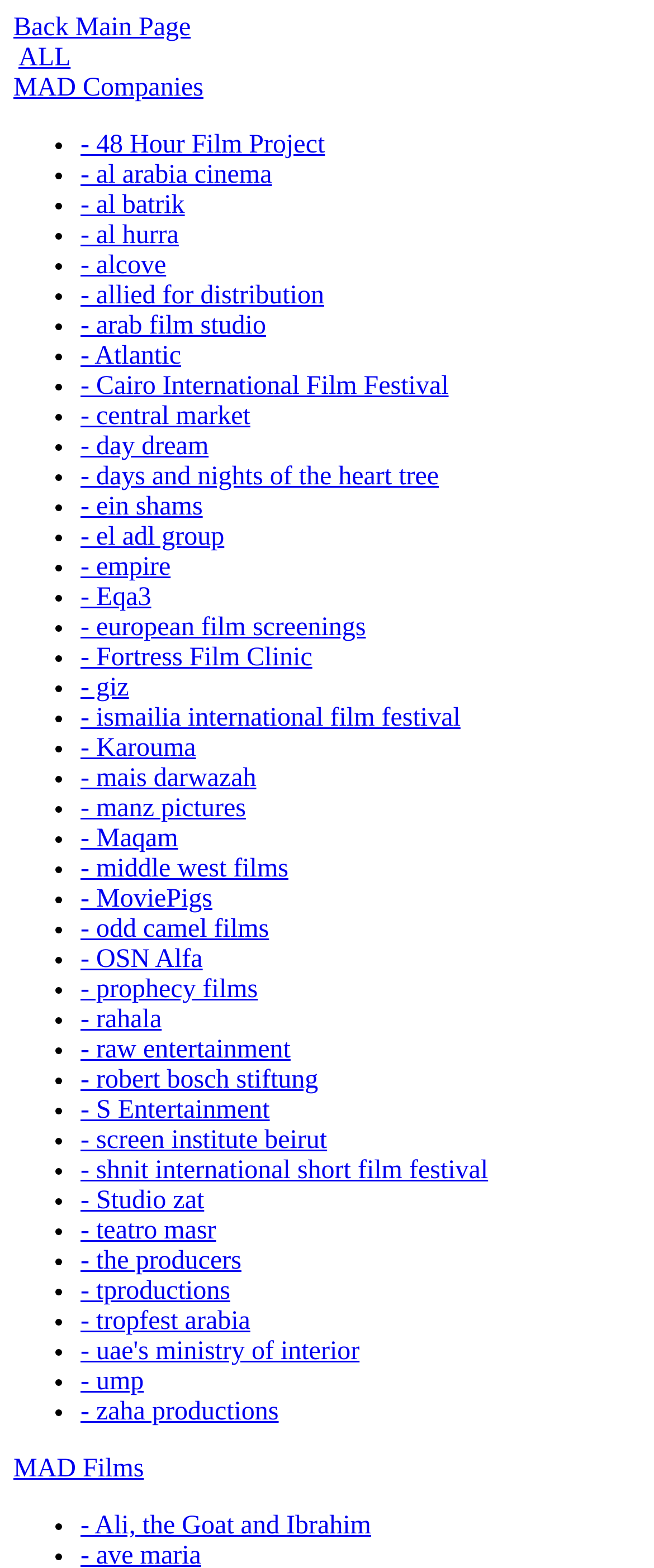How many links are there on the webpage?
Please utilize the information in the image to give a detailed response to the question.

There are 50 links on the webpage, each representing a different company or organization, and they are listed in a vertical order with list markers accompanying each link.